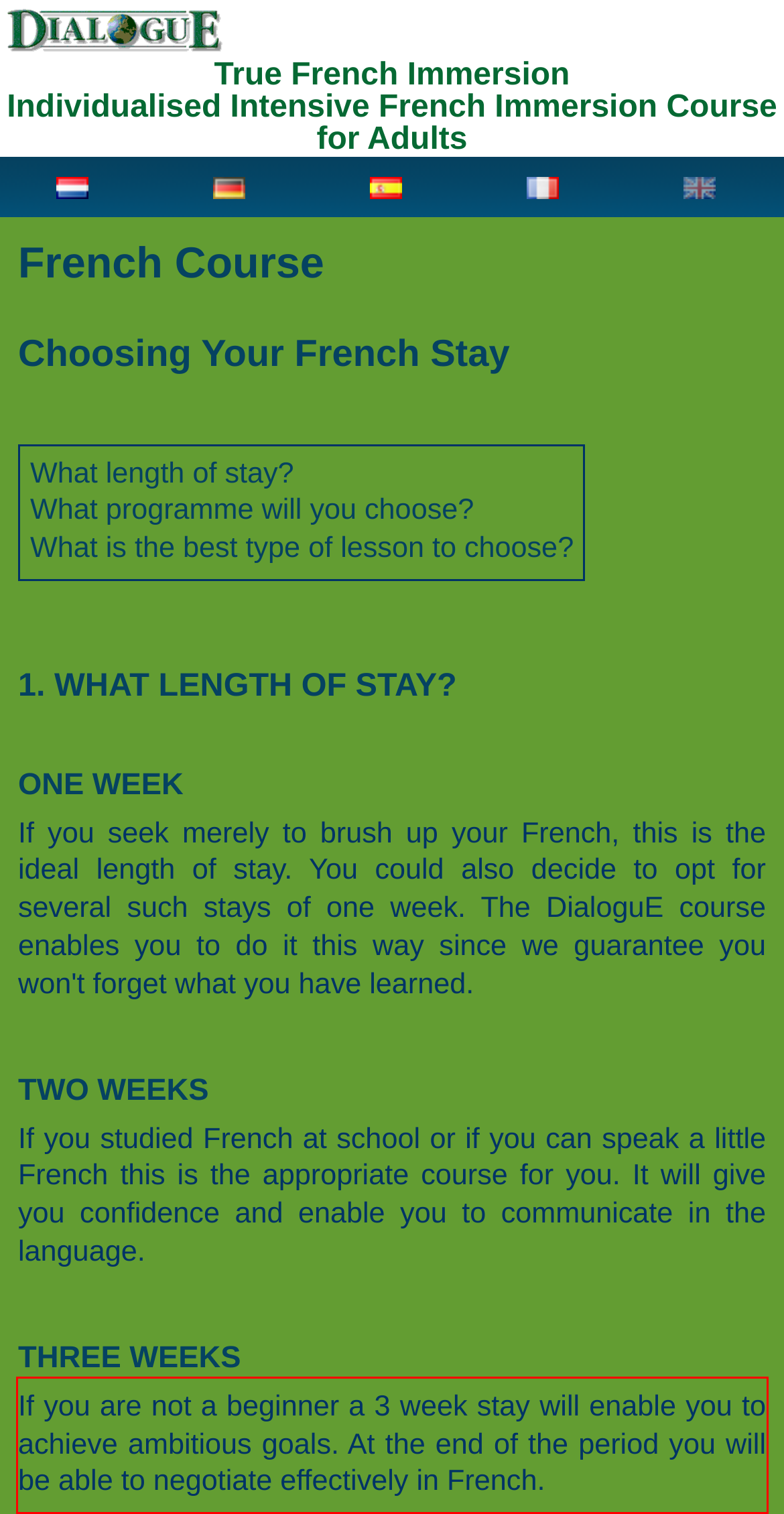In the screenshot of the webpage, find the red bounding box and perform OCR to obtain the text content restricted within this red bounding box.

If you are not a beginner a 3 week stay will enable you to achieve ambitious goals. At the end of the period you will be able to negotiate effectively in French.